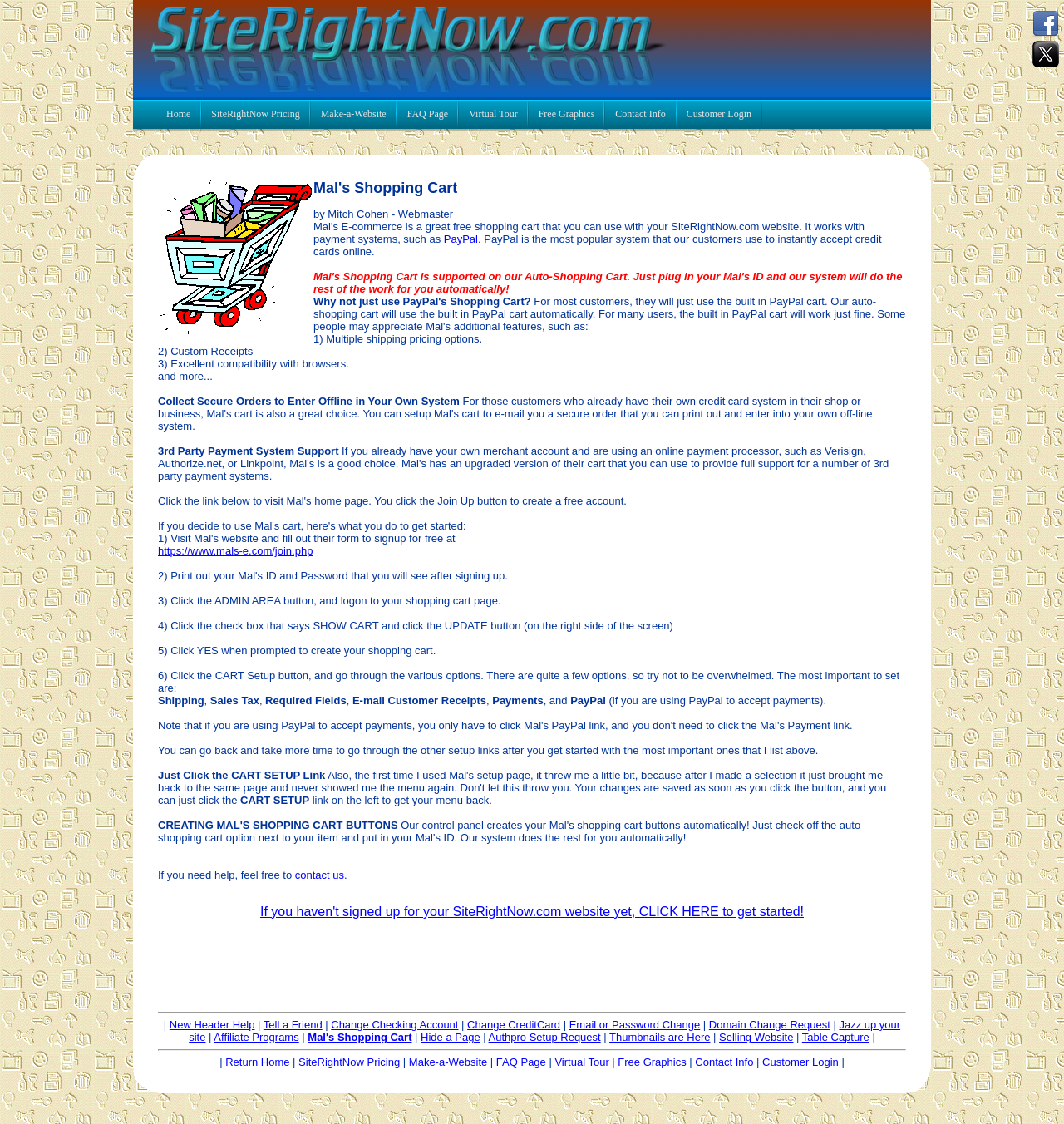Provide a one-word or brief phrase answer to the question:
What is the purpose of Mal's Shopping Cart?

To accept credit cards online